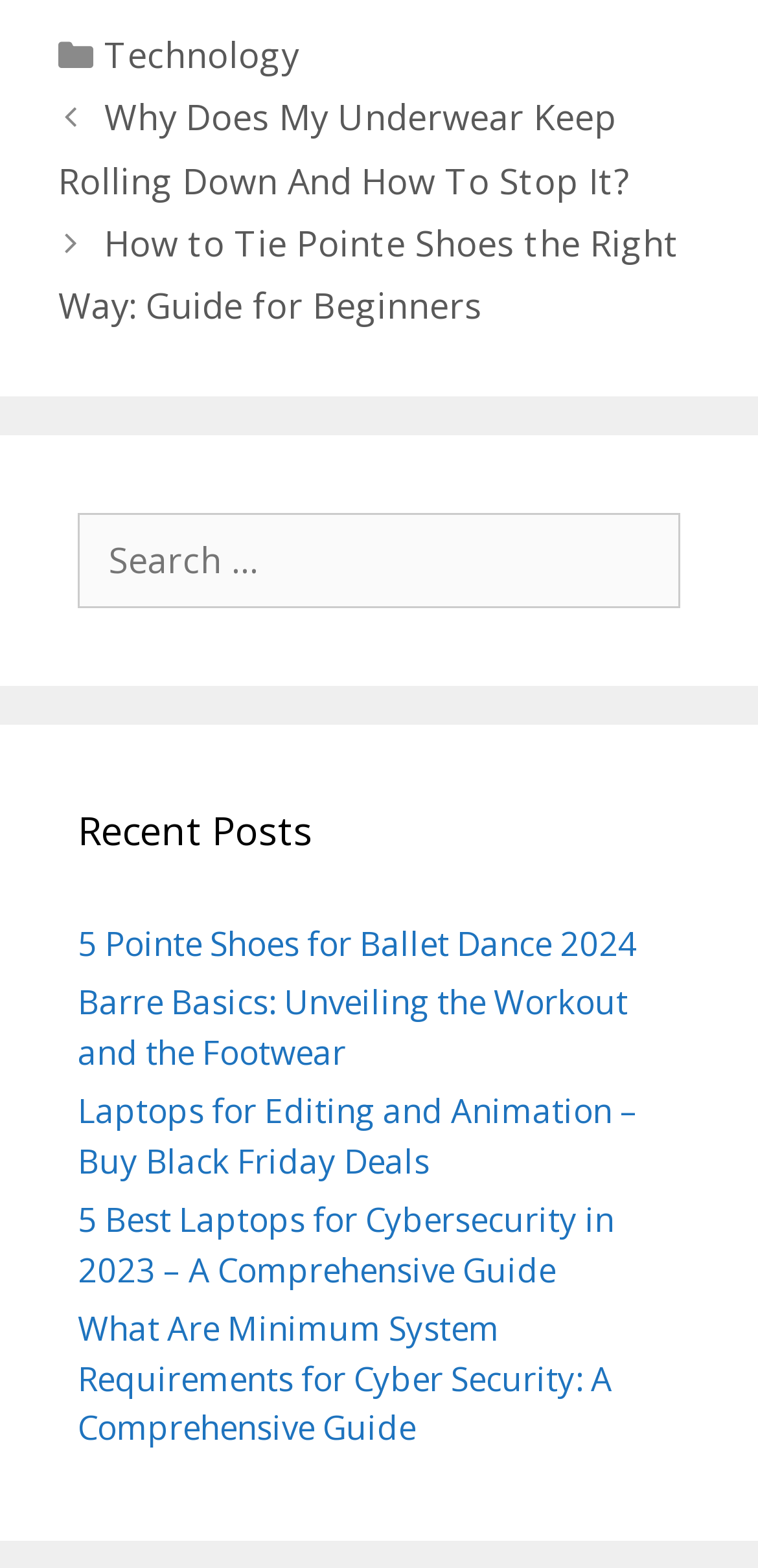Bounding box coordinates are specified in the format (top-left x, top-left y, bottom-right x, bottom-right y). All values are floating point numbers bounded between 0 and 1. Please provide the bounding box coordinate of the region this sentence describes: Technology

[0.138, 0.02, 0.394, 0.049]